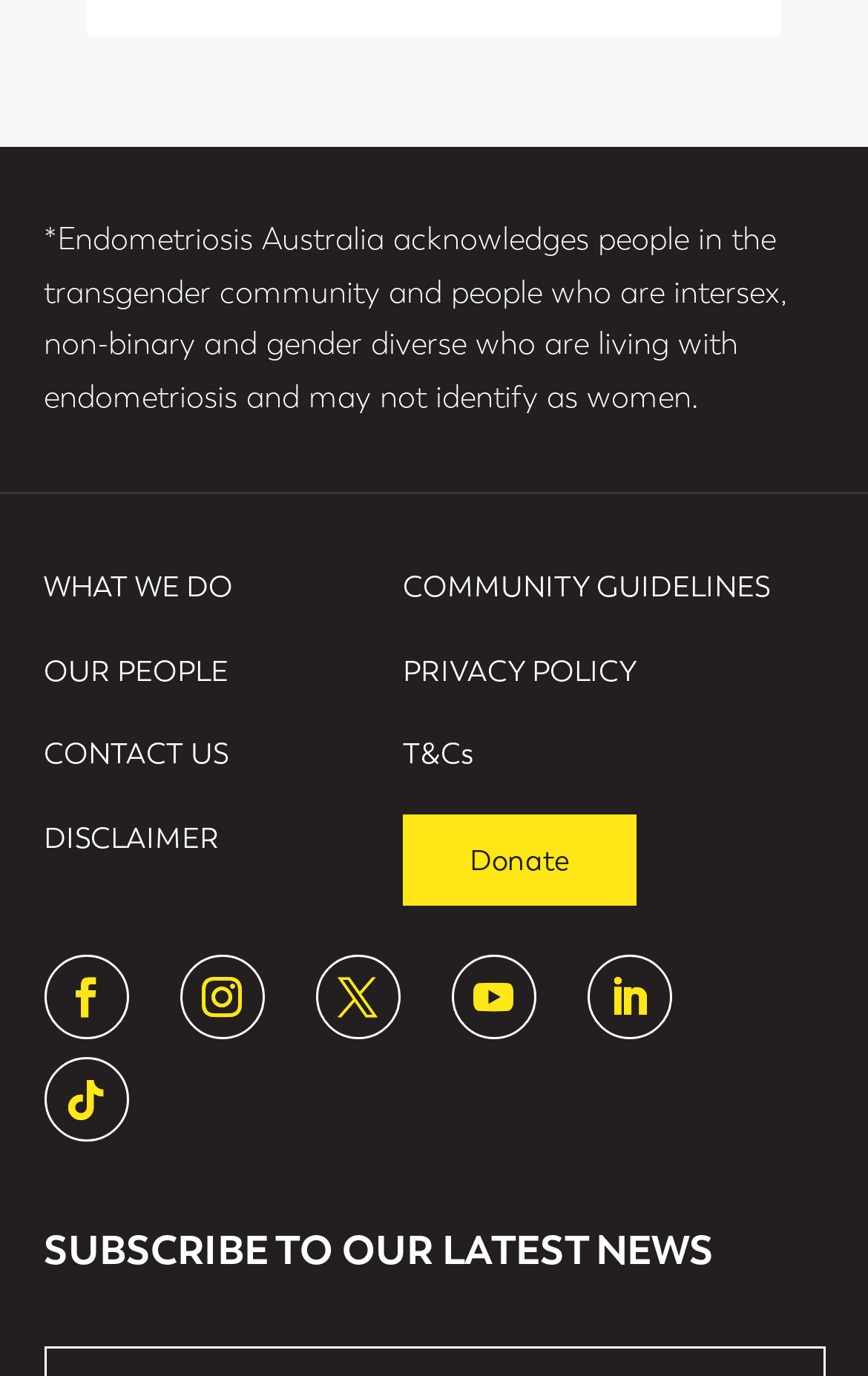Respond with a single word or phrase to the following question: How many social media links are present?

5